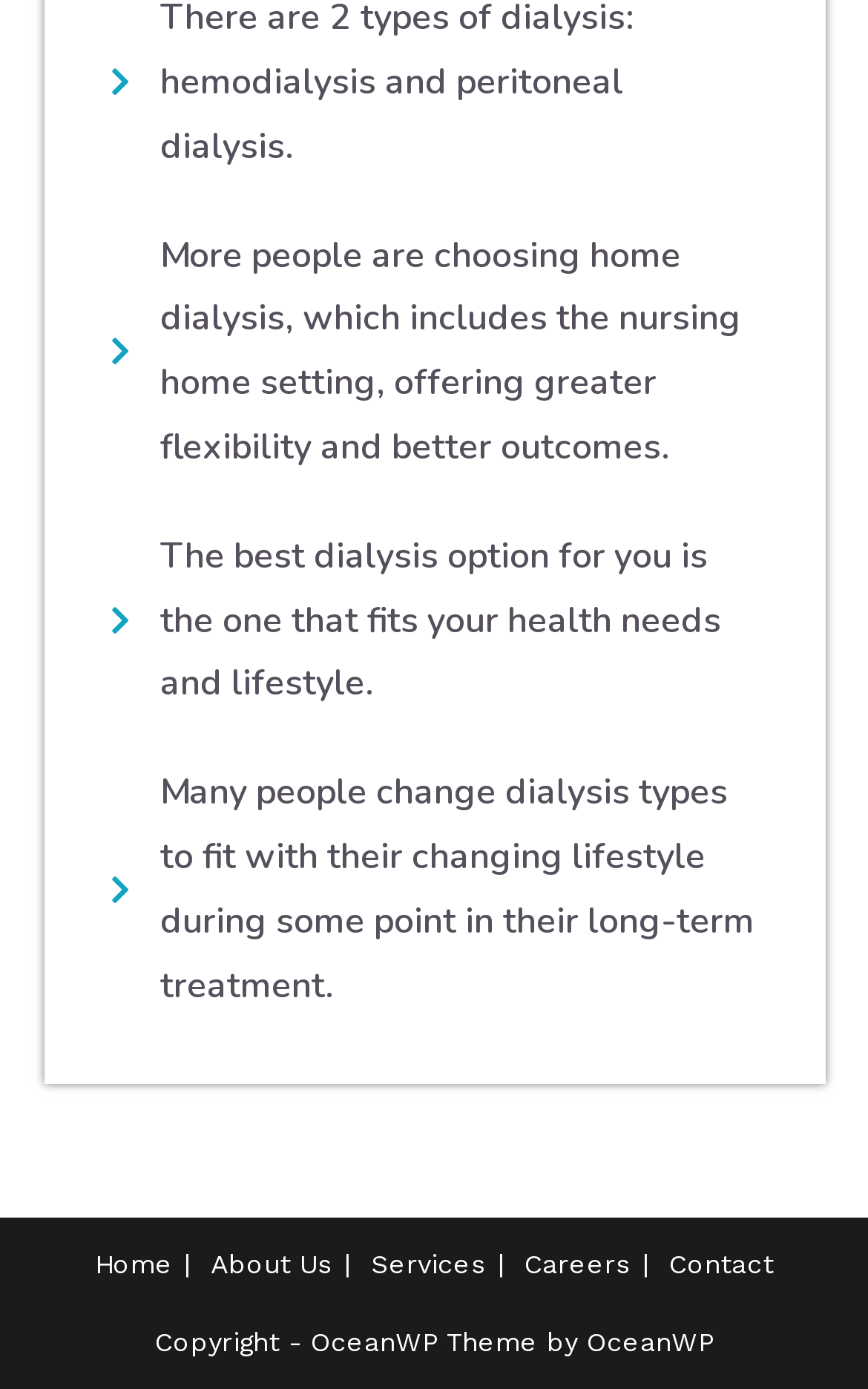Answer briefly with one word or phrase:
What is the copyright information of the webpage?

OceanWP Theme by OceanWP